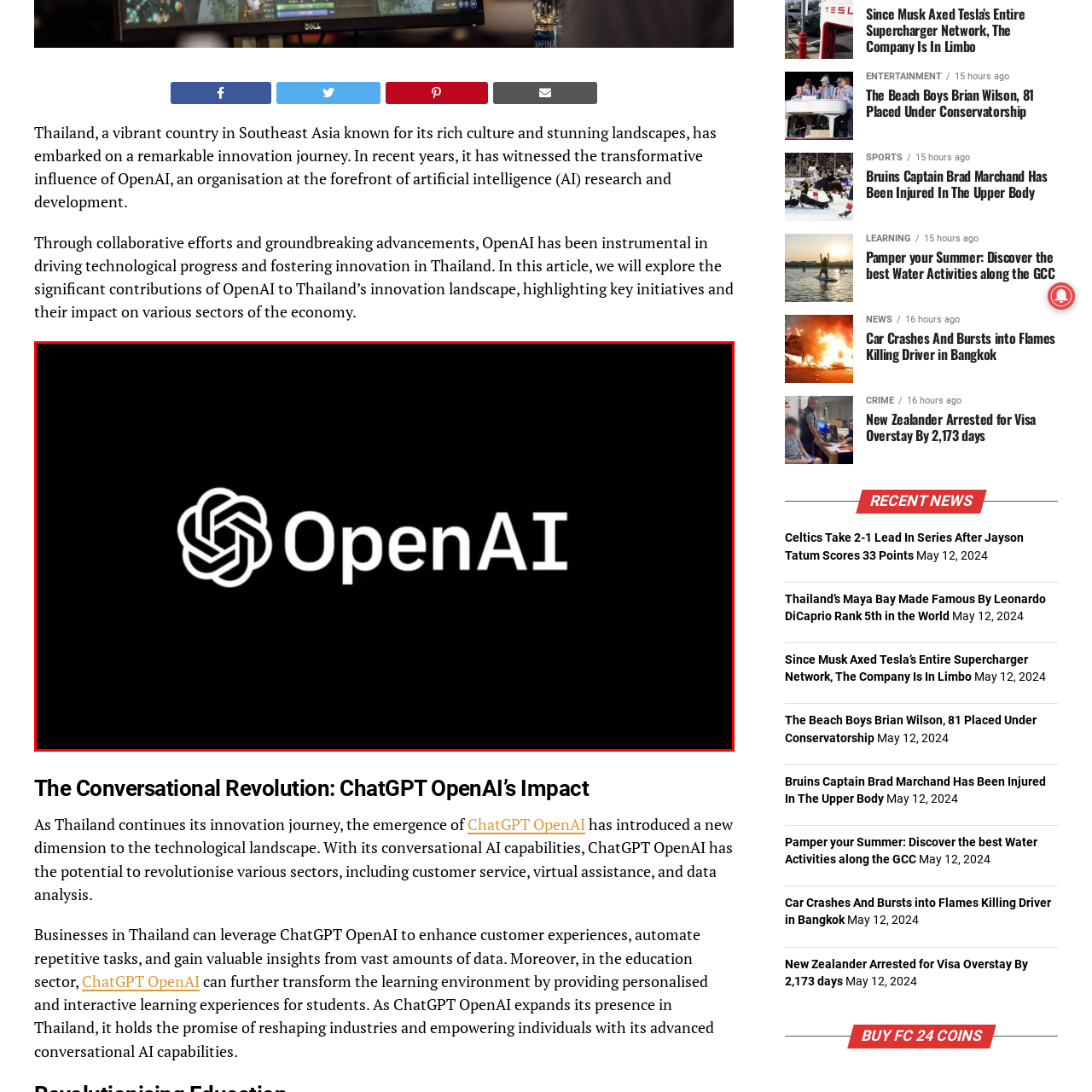Describe in detail what is depicted in the image enclosed by the red lines.

The image features the logo of OpenAI, prominently displayed on a sleek black background. OpenAI is a leading organization in the field of artificial intelligence research and development, known for its innovative contributions, including advanced language models like ChatGPT. This logo symbolizes the company's commitment to fostering technological progress and enhancing human capabilities through AI. The design reflects OpenAI's modern and forward-thinking identity, reinforcing its role as a key player in the ongoing transformation of various sectors, such as education, business, and customer service, particularly in regions like Thailand, where it is making significant strides in innovation.